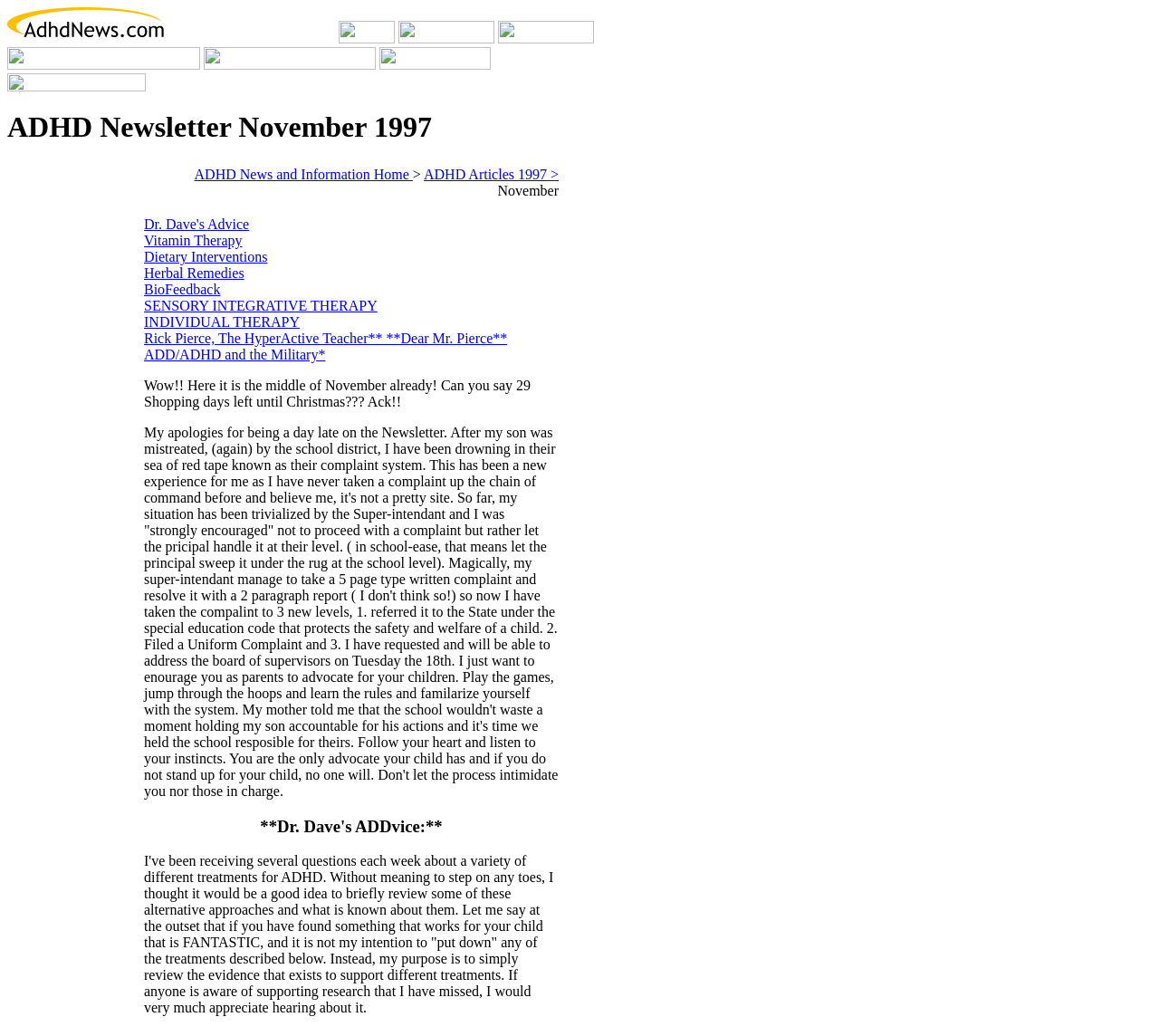Provide the bounding box coordinates for the UI element that is described by this text: "name="adhd"". The coordinates should be in the form of four float numbers between 0 and 1: [left, top, right, bottom].

[0.006, 0.076, 0.126, 0.091]